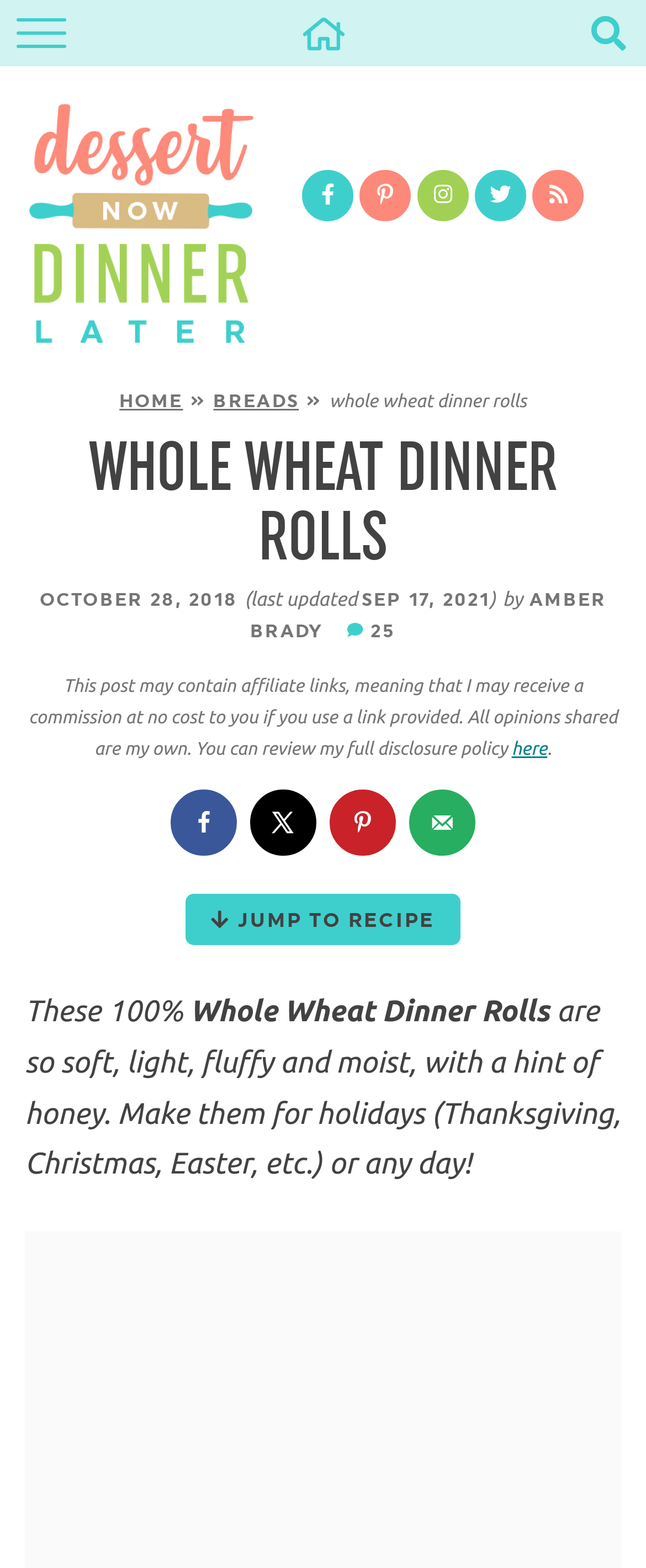What is the name of the recipe?
From the details in the image, answer the question comprehensively.

I determined the answer by looking at the heading 'WHOLE WHEAT DINNER ROLLS' and the text 'whole wheat dinner rolls' which is likely to be the name of the recipe.